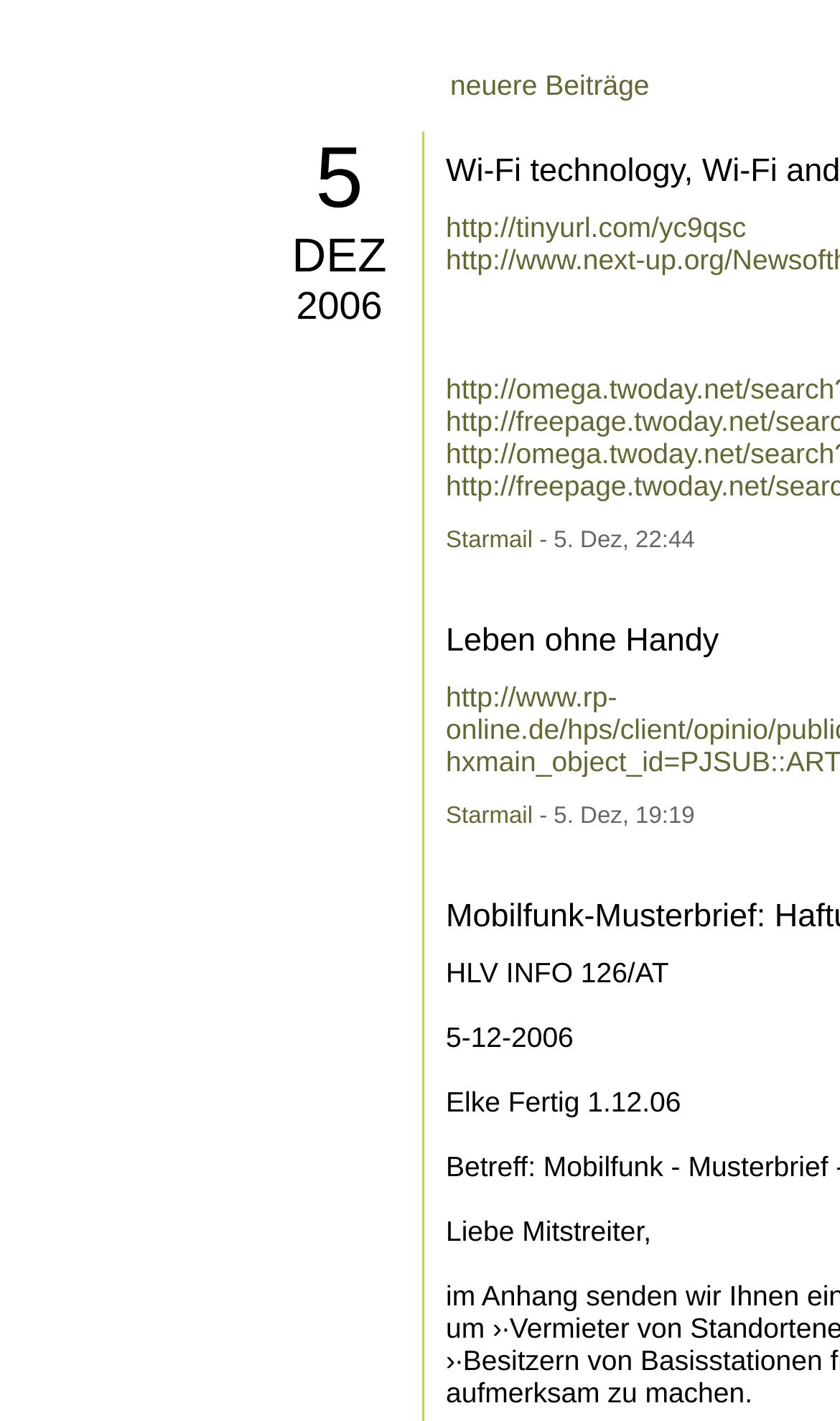Locate the coordinates of the bounding box for the clickable region that fulfills this instruction: "check Starmail".

[0.531, 0.371, 0.634, 0.39]